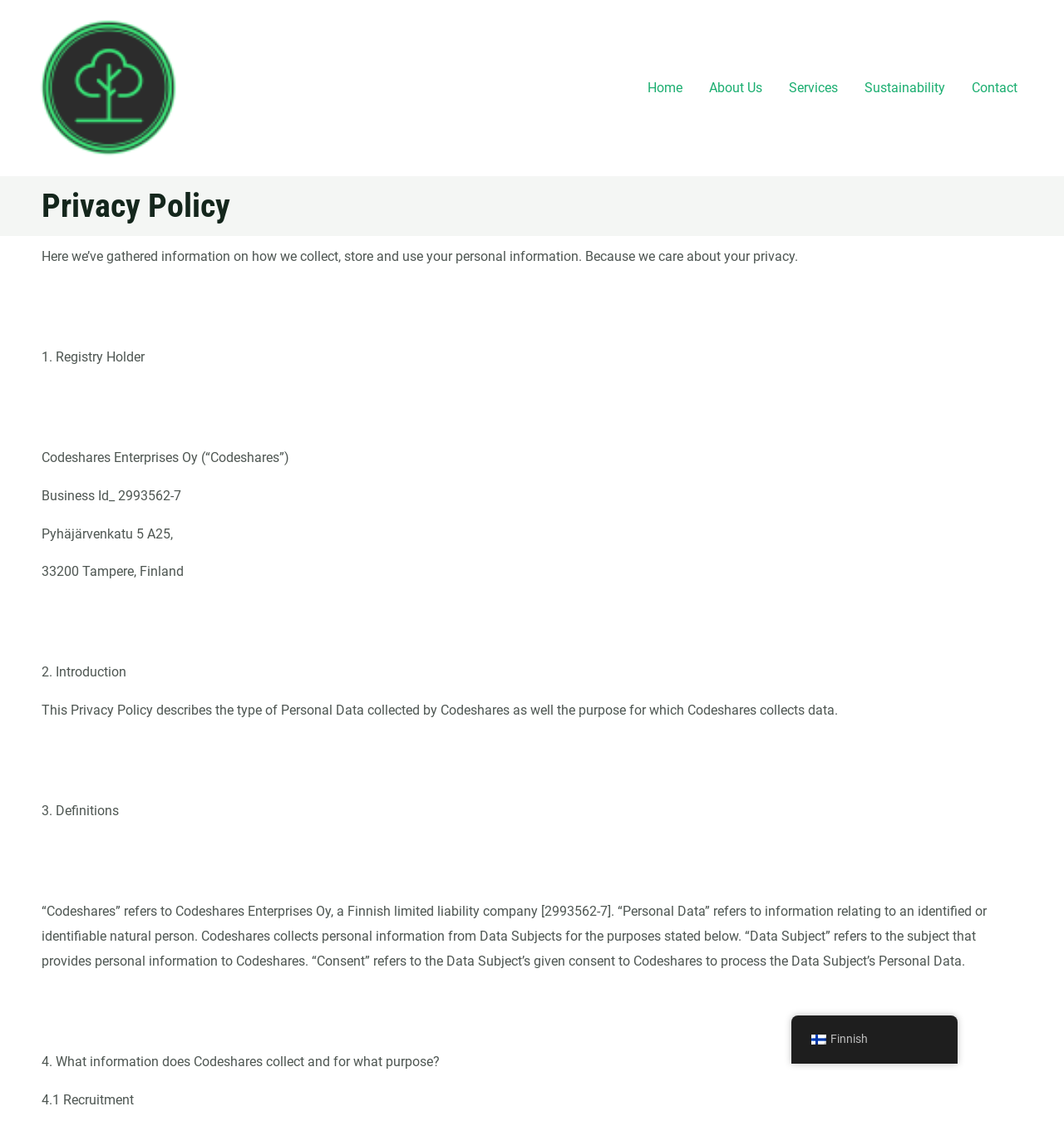What is the purpose of collecting personal data?
Can you offer a detailed and complete answer to this question?

The purpose of collecting personal data is stated below in the policy, but the exact purpose is not explicitly mentioned. However, it is mentioned that Codeshares collects personal information from Data Subjects for the purposes stated below.